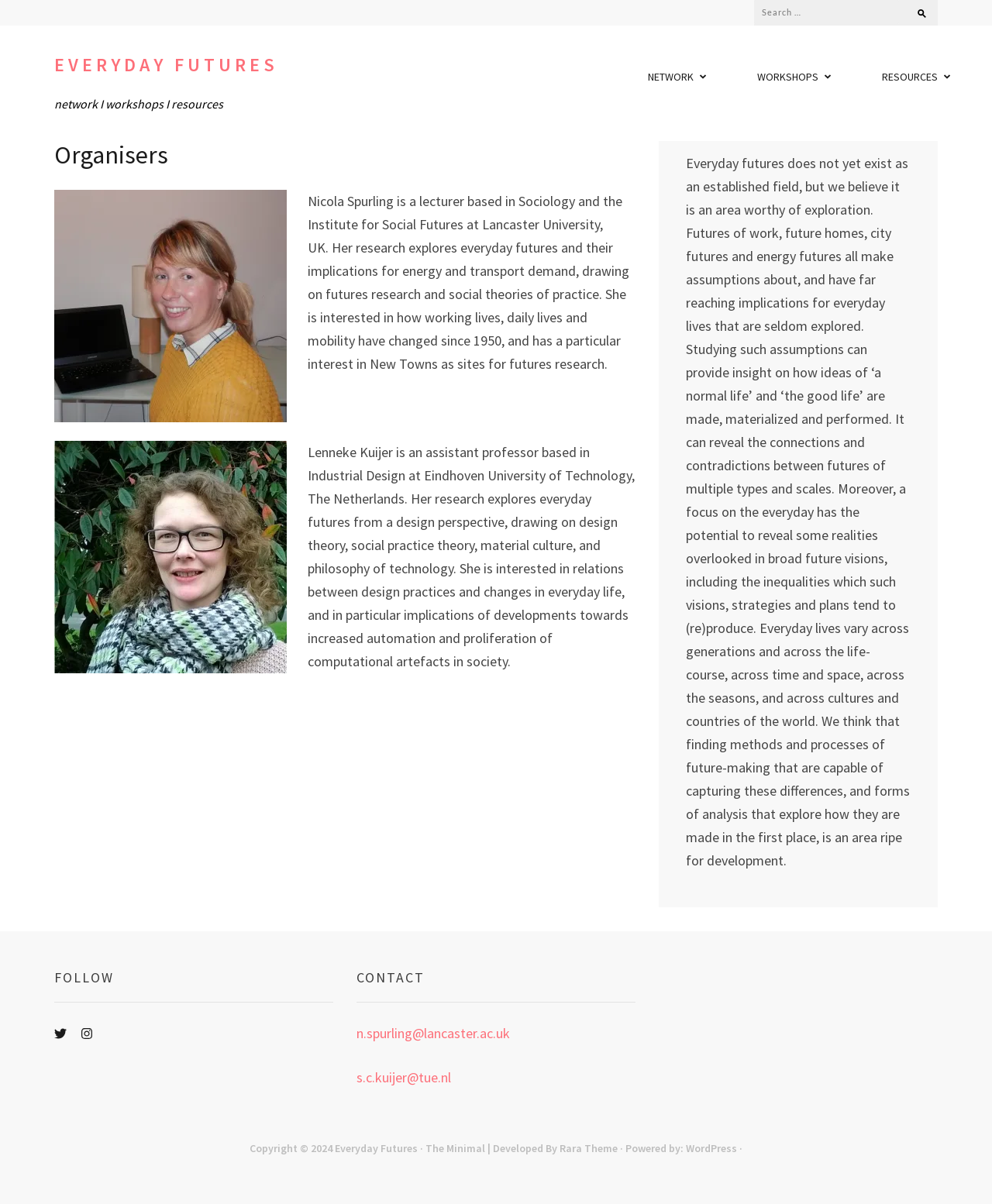Identify the coordinates of the bounding box for the element that must be clicked to accomplish the instruction: "Contact Nicola Spurling".

[0.359, 0.851, 0.514, 0.865]